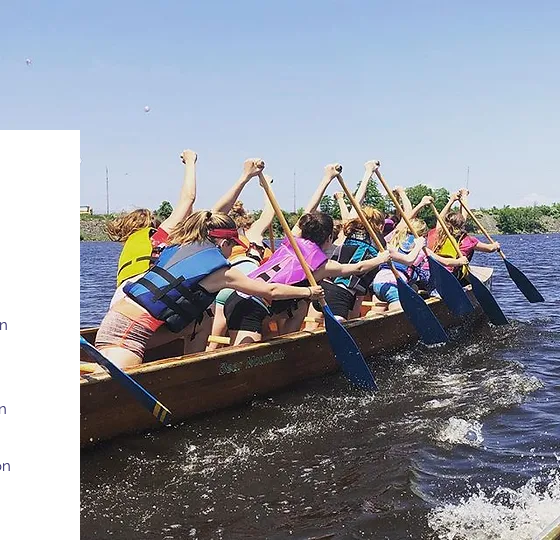Carefully examine the image and provide an in-depth answer to the question: What is the purpose of the Pisiquid Canoe Club?

According to the image, the Pisiquid Canoe Club offers enriching programs for youth, promoting both teamwork and physical activity in a picturesque setting, with the ultimate goal of fostering a love for canoeing among participants of all ages.